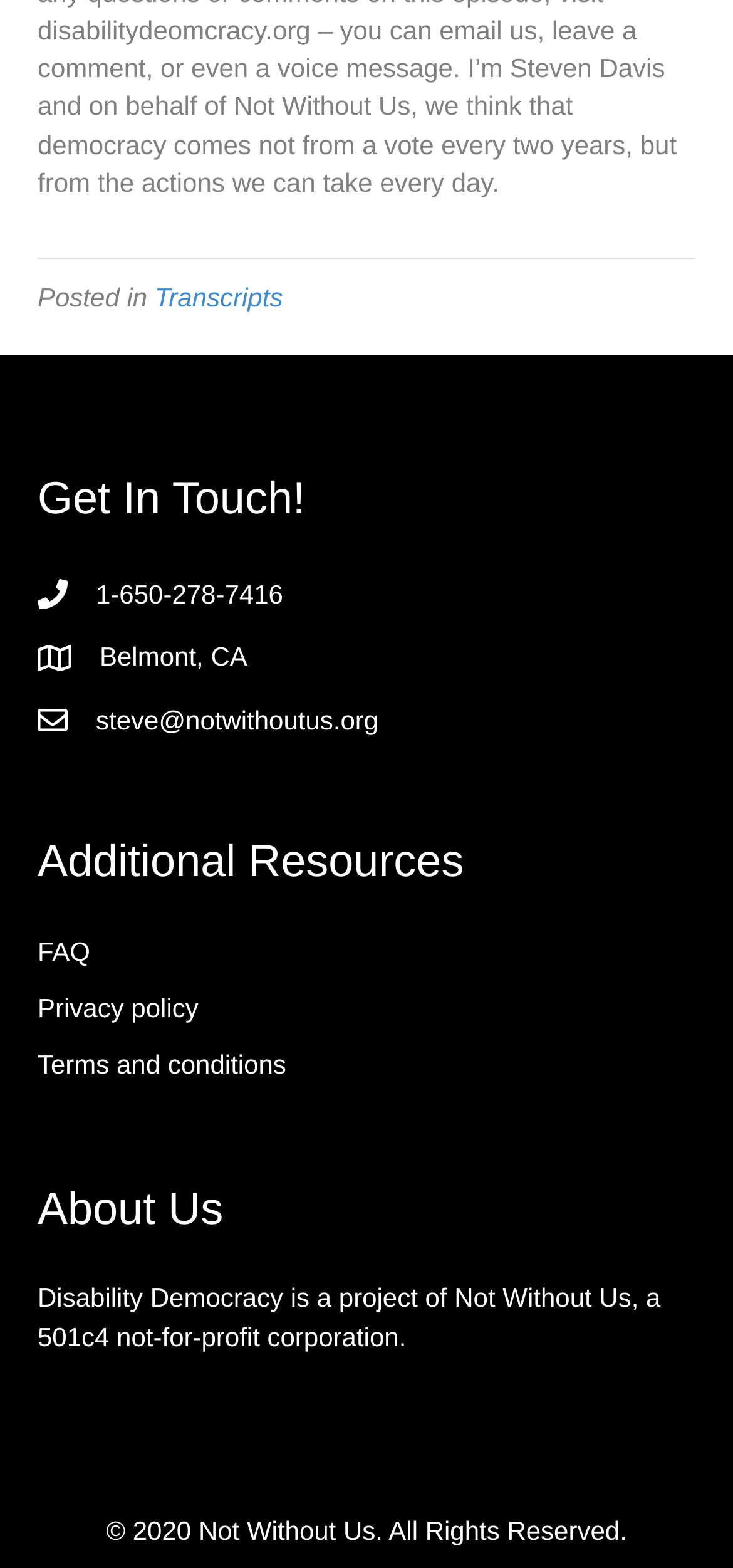Please pinpoint the bounding box coordinates for the region I should click to adhere to this instruction: "Email steve@notwithoutus.org".

[0.131, 0.447, 0.516, 0.471]